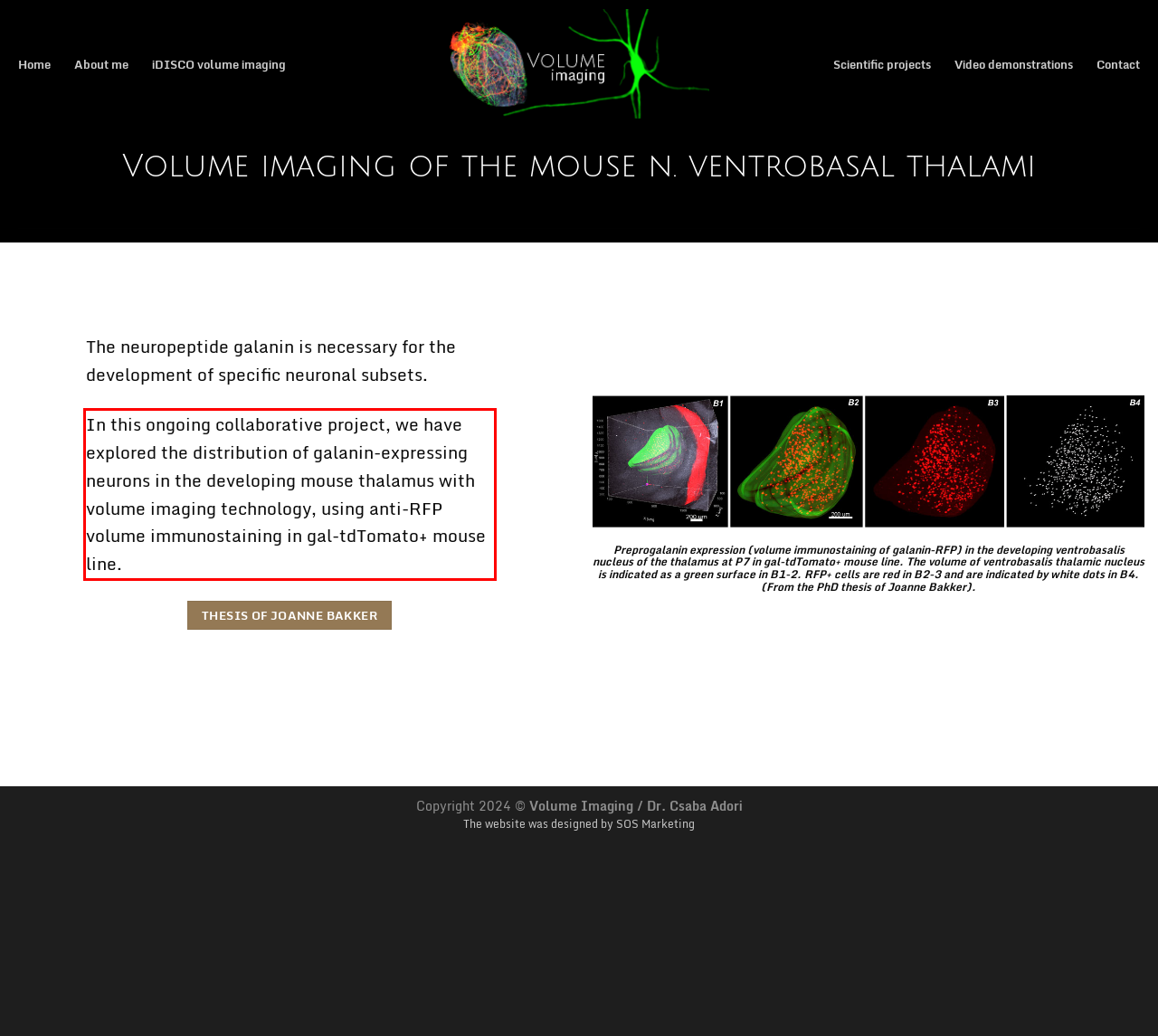Please examine the screenshot of the webpage and read the text present within the red rectangle bounding box.

In this ongoing collaborative project, we have explored the distribution of galanin-expressing neurons in the developing mouse thalamus with volume imaging technology, using anti-RFP volume immunostaining in gal-tdTomato+ mouse line.